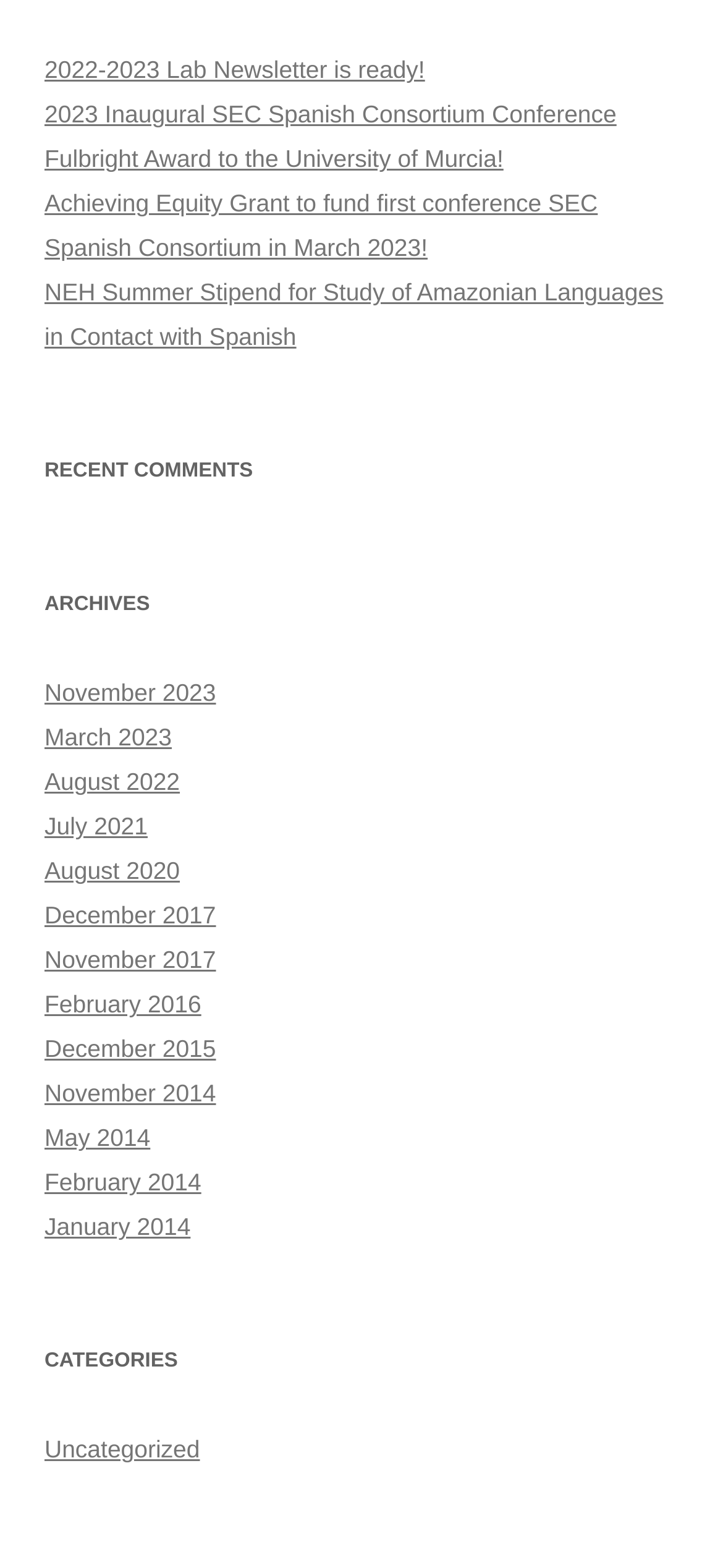What is the oldest archive listed on the webpage?
Please answer the question with a single word or phrase, referencing the image.

February 2014